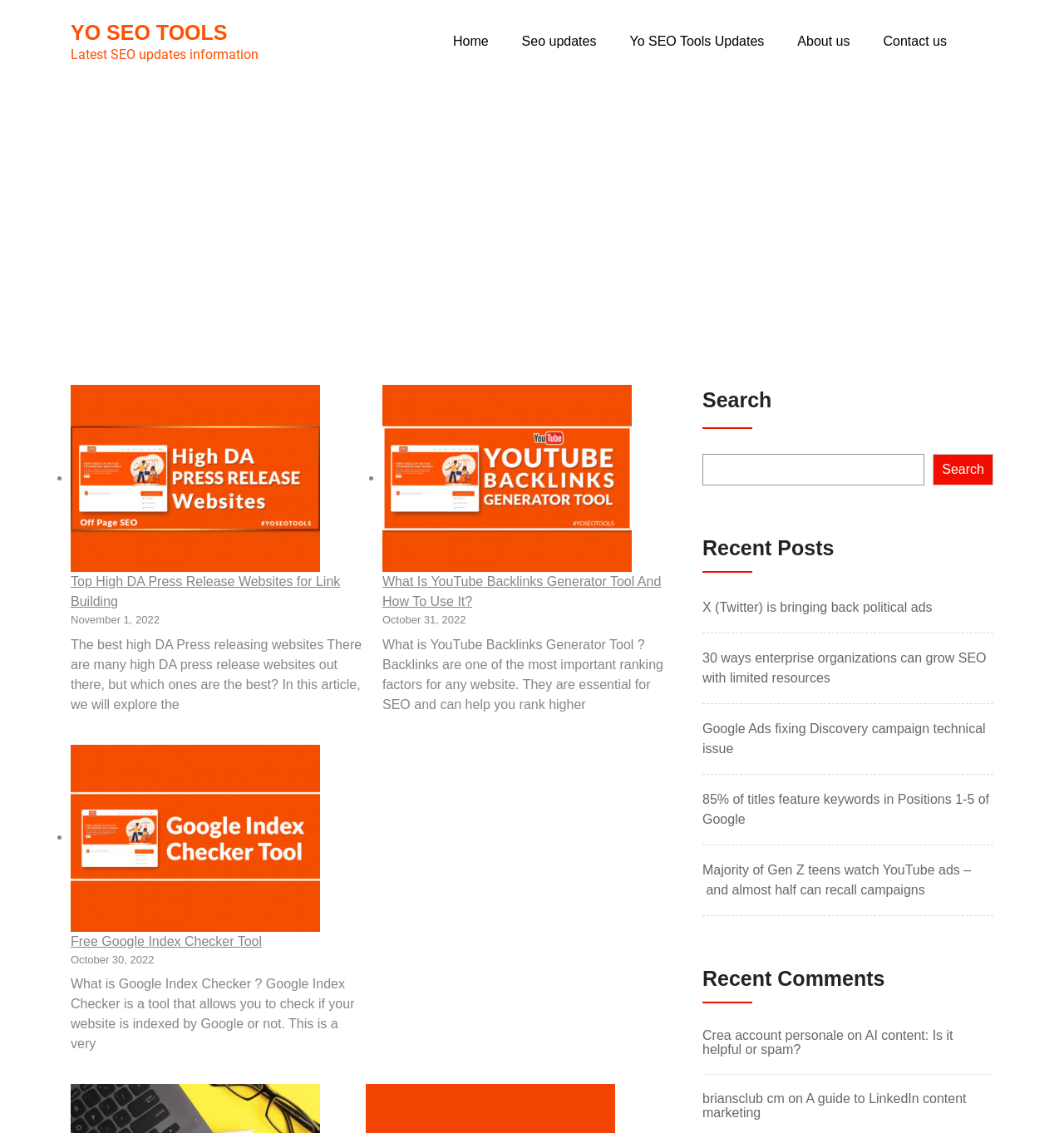How many recent comments are listed on the webpage?
Could you give a comprehensive explanation in response to this question?

The recent comments section is located at the bottom of the webpage and lists 2 recent comments with their content and links.